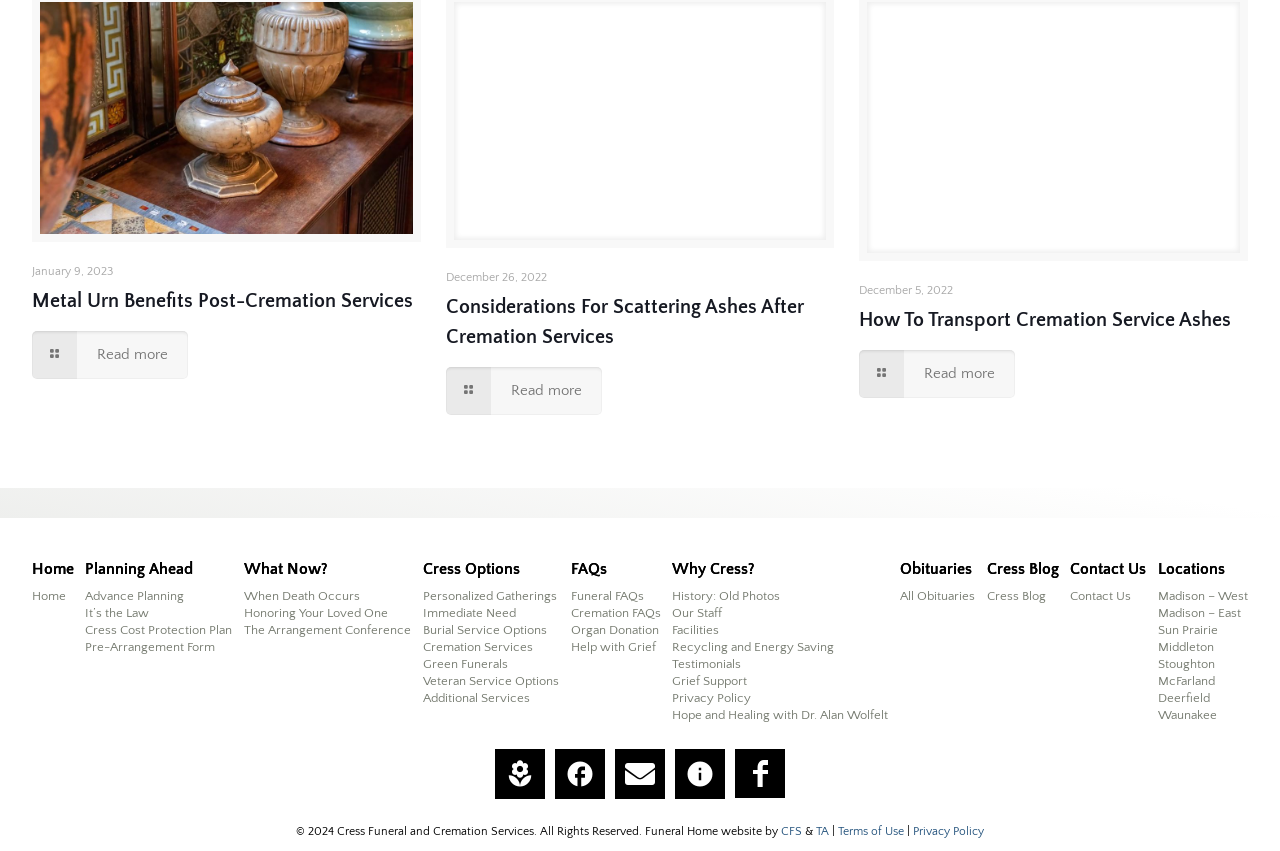Give a concise answer using only one word or phrase for this question:
How many social media links are there?

3